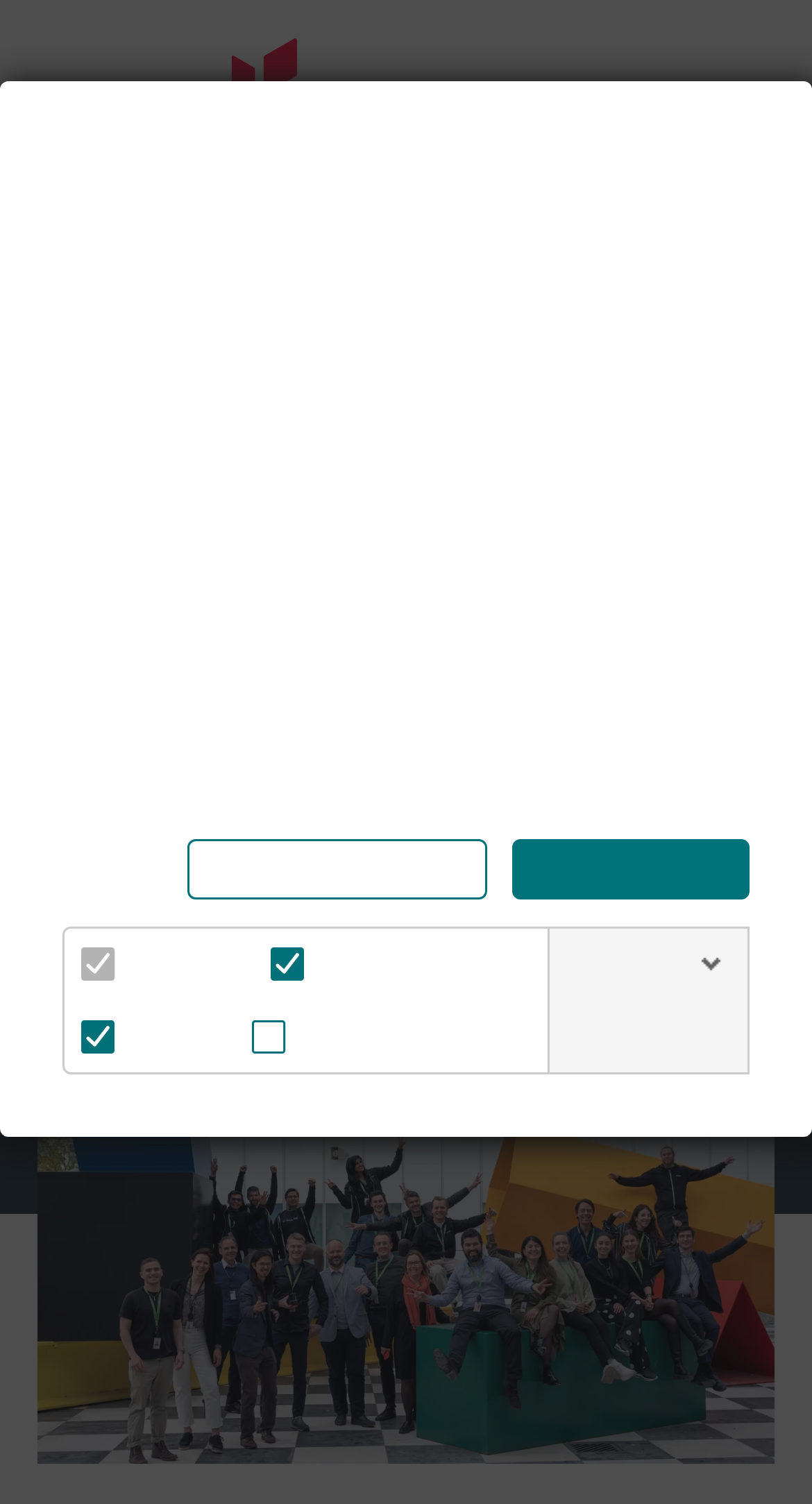What is the name of the company signing a deal with a 3D print start-up?
We need a detailed and exhaustive answer to the question. Please elaborate.

I found the answer by looking at the root element of the webpage, which is 'Equinor signs deal with 3D print start-up from the Equinor and Techstars Energy Accelerator - Equinor'. This suggests that Equinor is the company involved in the deal.